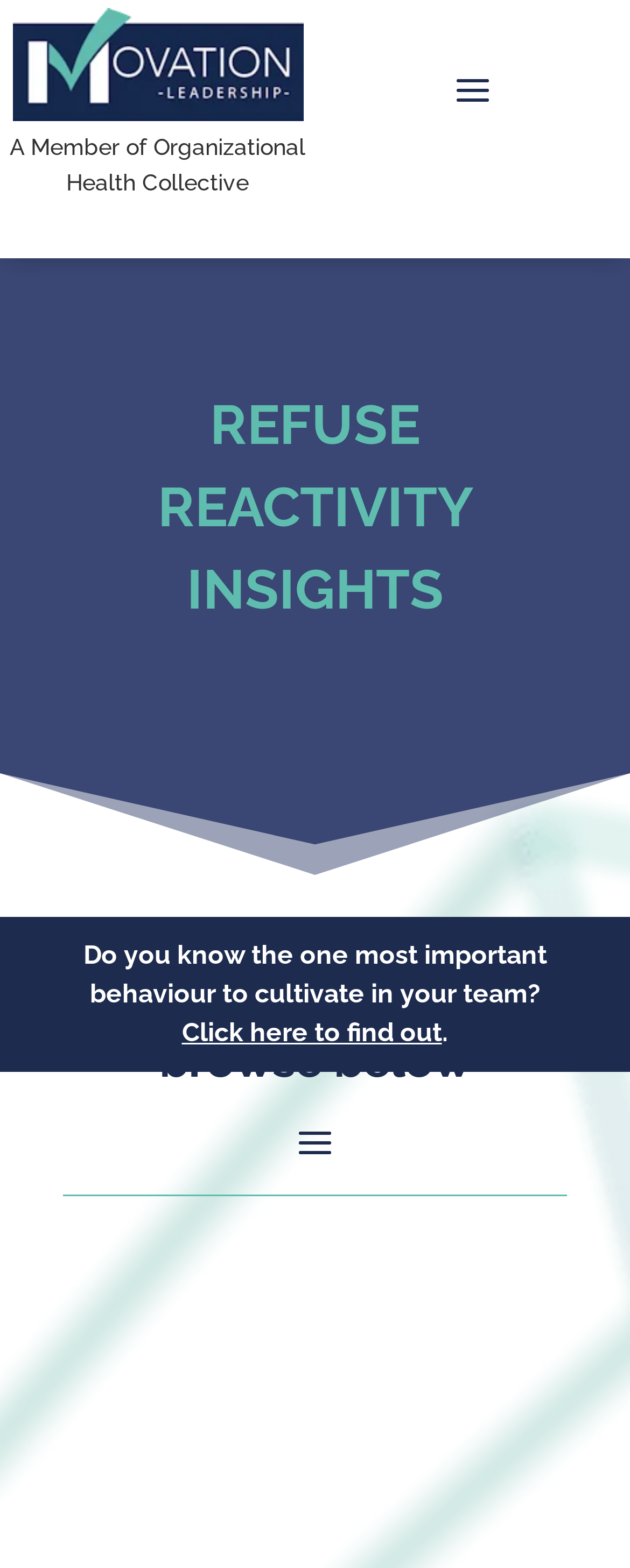Describe the webpage in detail, including text, images, and layout.

The webpage is about "refuse reactivity Archives" from Movation Leadership. At the top left, there is a link to "Movation Leadership - A Member of the Table Group CAPA Pro Network" accompanied by an image with the same description. Next to it, there is a static text "A Member of Organizational Health Collective". 

Below these elements, there is a prominent heading "REFUSE REACTIVITY INSIGHTS" that spans across the page. 

Further down, there is another heading "Filter by category or browse below" that serves as a title for the content that follows. Below this heading, there are two links. The first link is "The main thing" with an accompanying image, positioned at the top right. The second link is "Click here to find out" which is part of a longer heading that asks "Do you know the one most important behaviour to cultivate in your team?" This link is positioned below the first link.